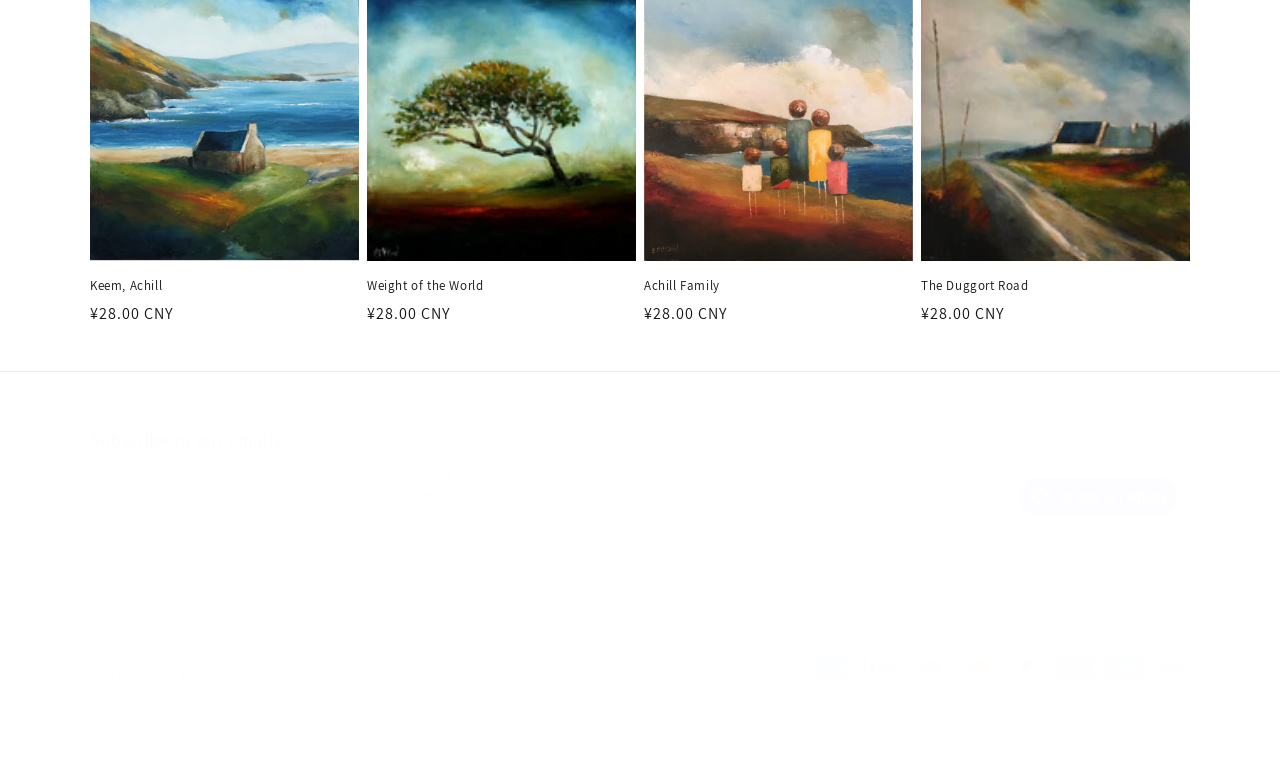Locate the bounding box coordinates of the element's region that should be clicked to carry out the following instruction: "Click on the 'Keem, Achill' link". The coordinates need to be four float numbers between 0 and 1, i.e., [left, top, right, bottom].

[0.07, 0.361, 0.28, 0.383]